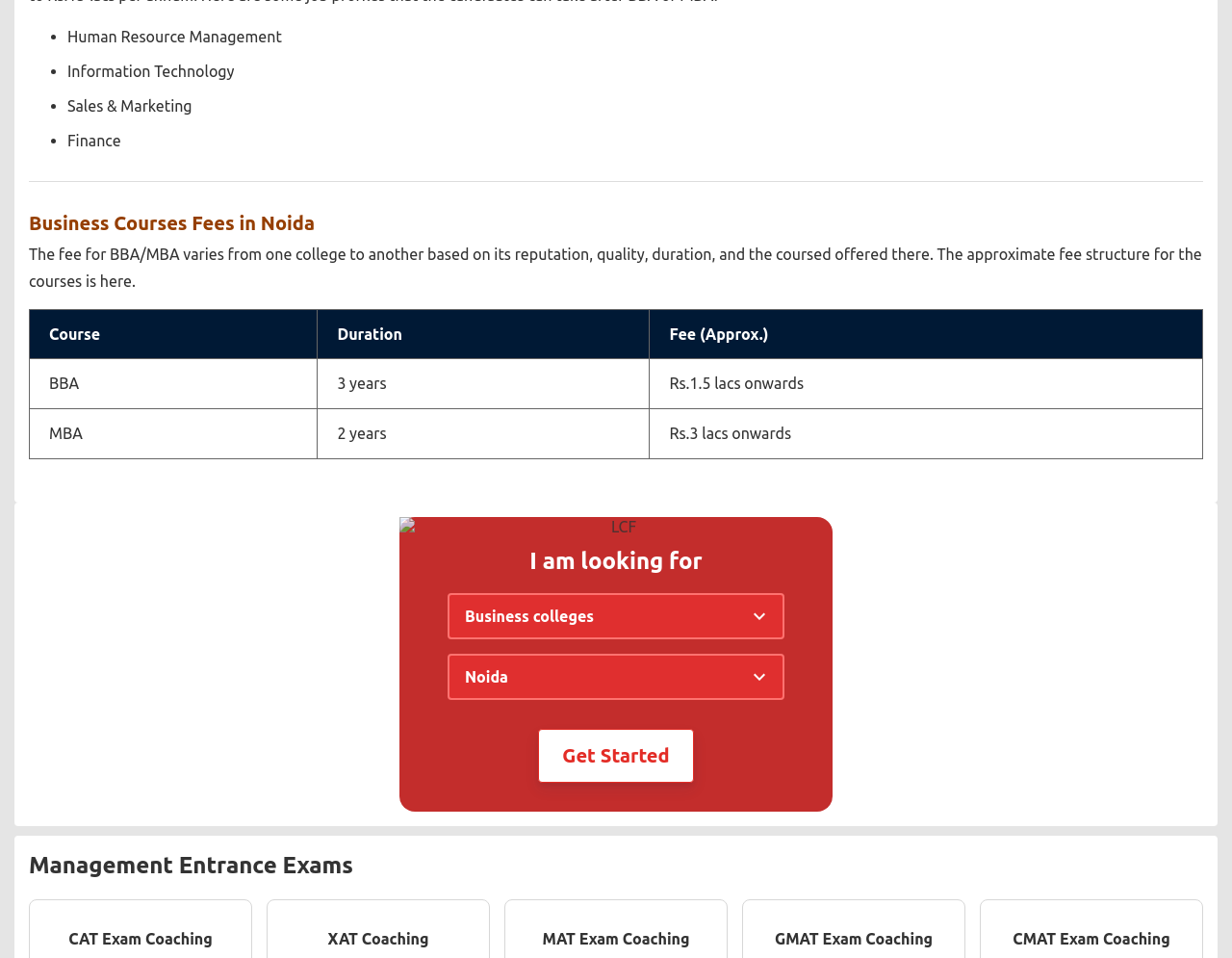Please locate the bounding box coordinates of the element that should be clicked to achieve the given instruction: "Click on 'CAT Exam Coaching'".

[0.056, 0.971, 0.172, 0.989]